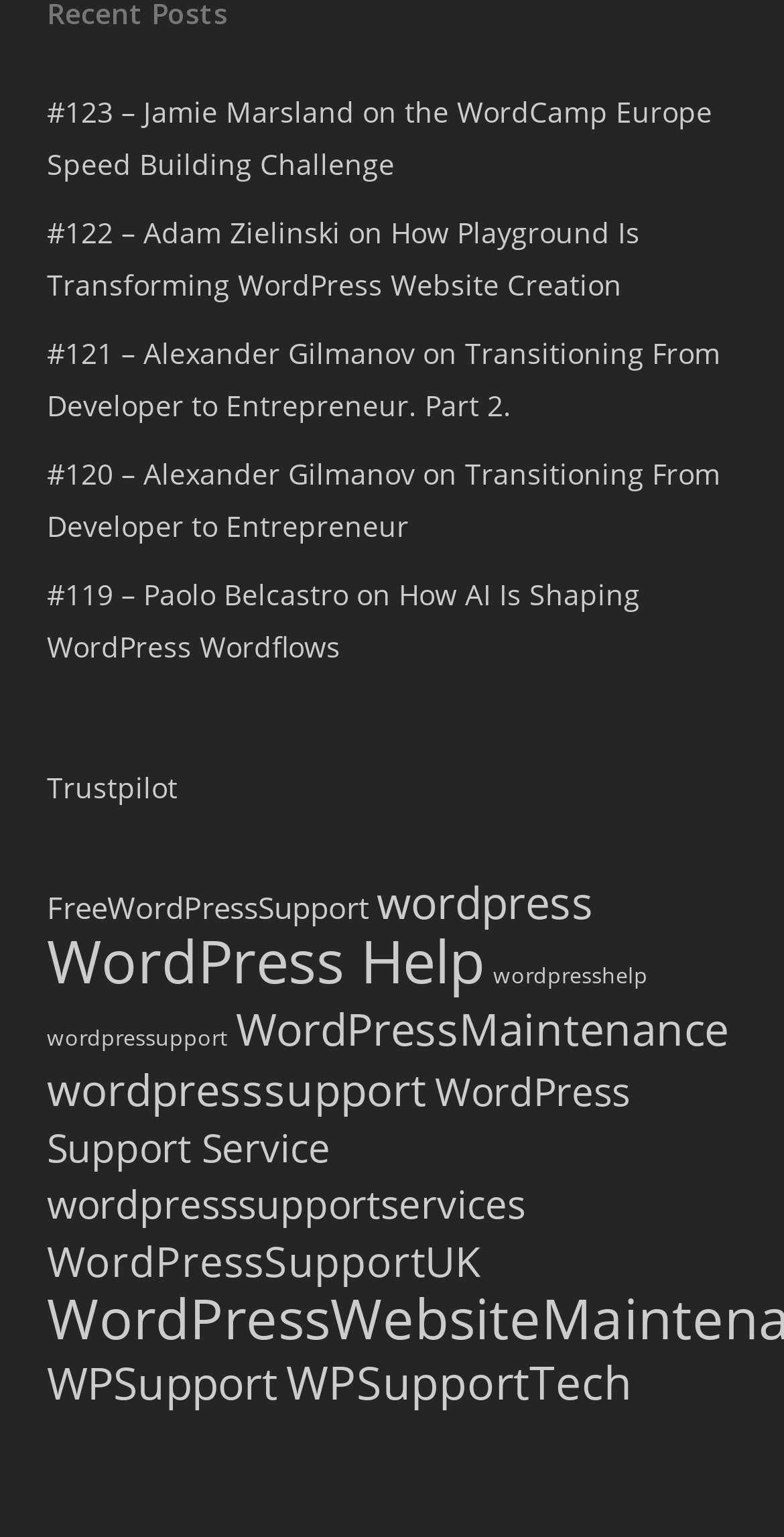Please provide the bounding box coordinates for the element that needs to be clicked to perform the following instruction: "Read about Alexander Gilmanov's transition from developer to entrepreneur". The coordinates should be given as four float numbers between 0 and 1, i.e., [left, top, right, bottom].

[0.06, 0.292, 0.94, 0.36]